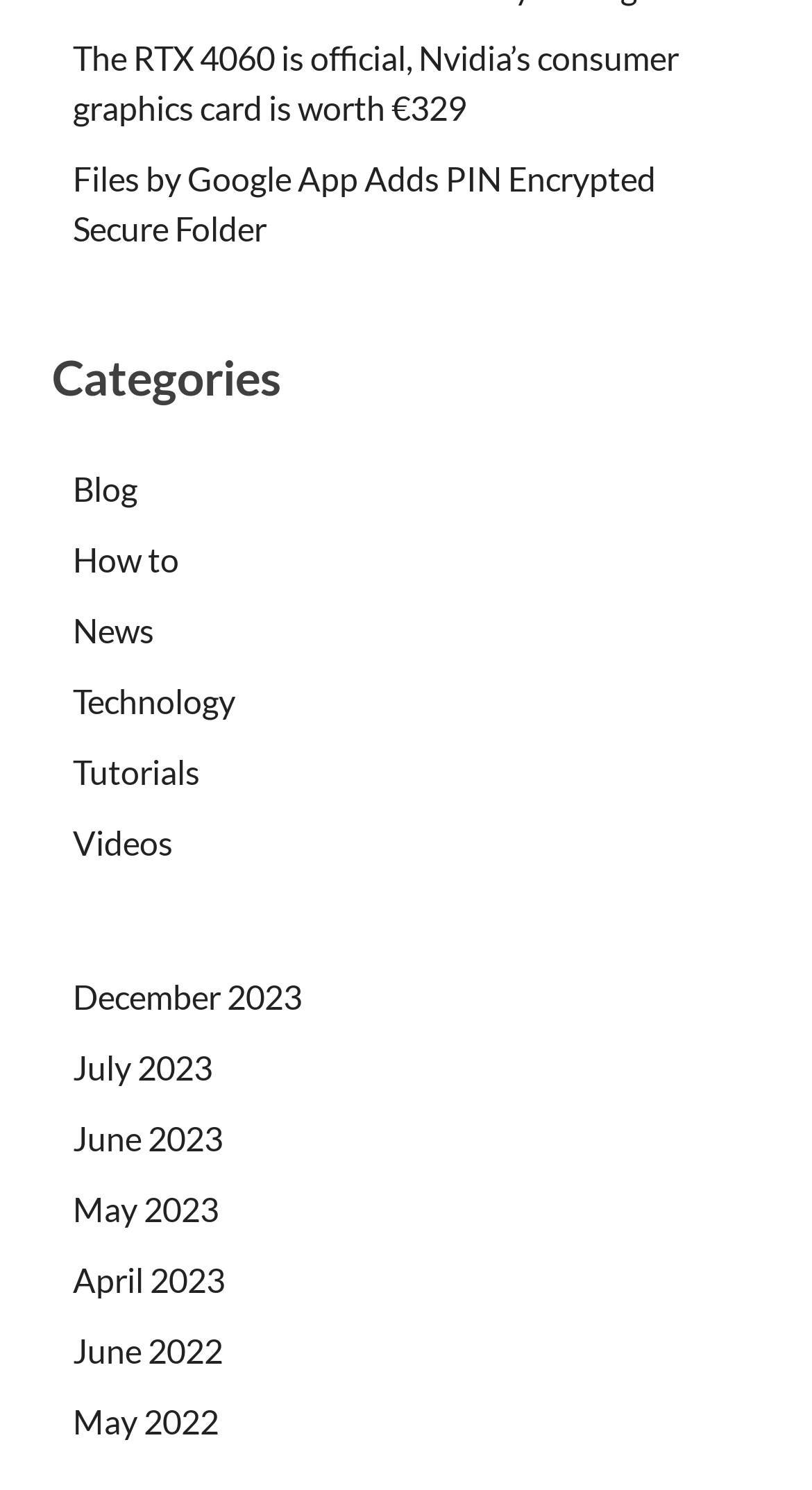Please identify the bounding box coordinates of the element's region that needs to be clicked to fulfill the following instruction: "Read about the RTX 4060". The bounding box coordinates should consist of four float numbers between 0 and 1, i.e., [left, top, right, bottom].

[0.09, 0.025, 0.836, 0.085]